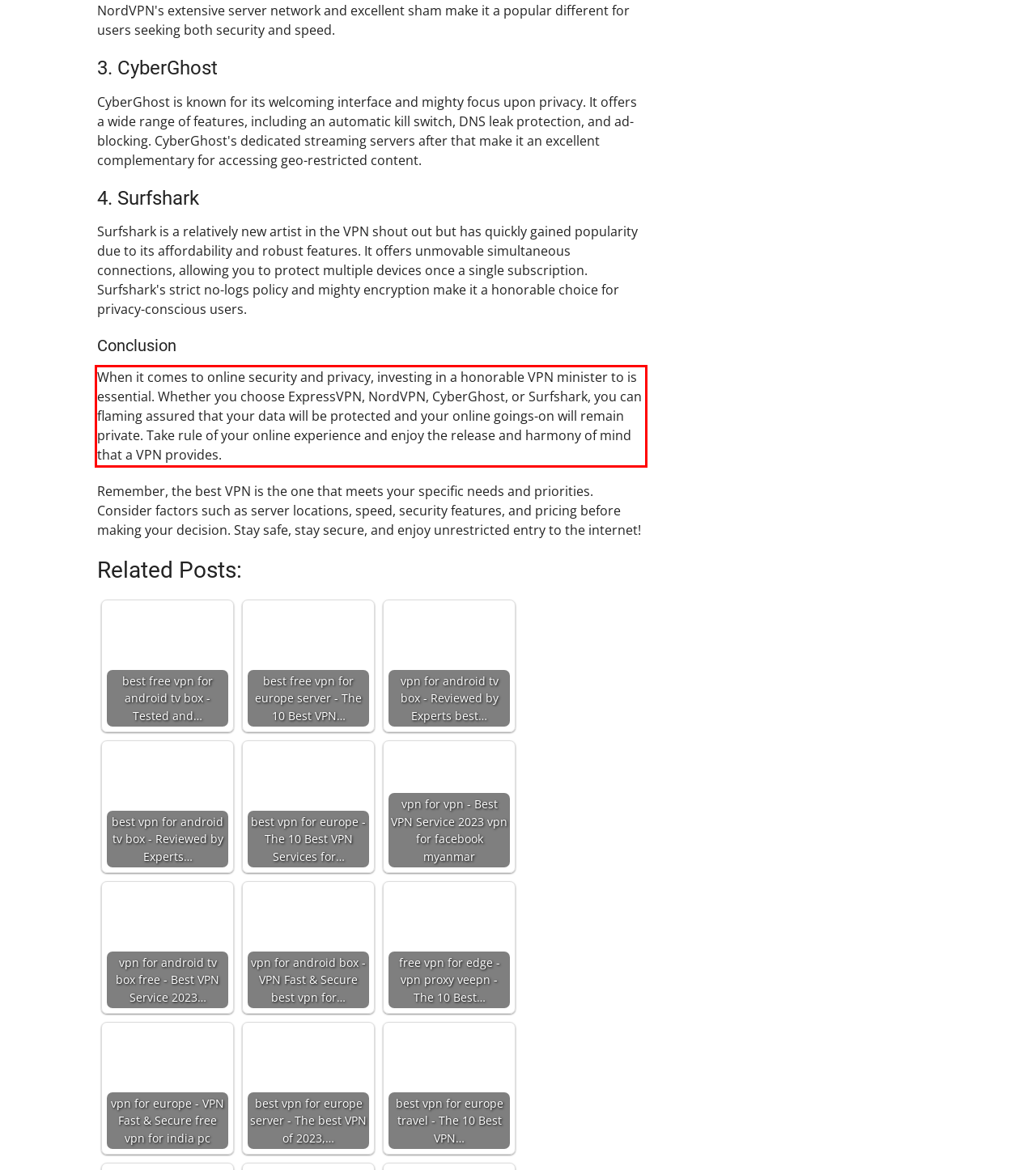Please recognize and transcribe the text located inside the red bounding box in the webpage image.

When it comes to online security and privacy, investing in a honorable VPN minister to is essential. Whether you choose ExpressVPN, NordVPN, CyberGhost, or Surfshark, you can flaming assured that your data will be protected and your online goings-on will remain private. Take rule of your online experience and enjoy the release and harmony of mind that a VPN provides.